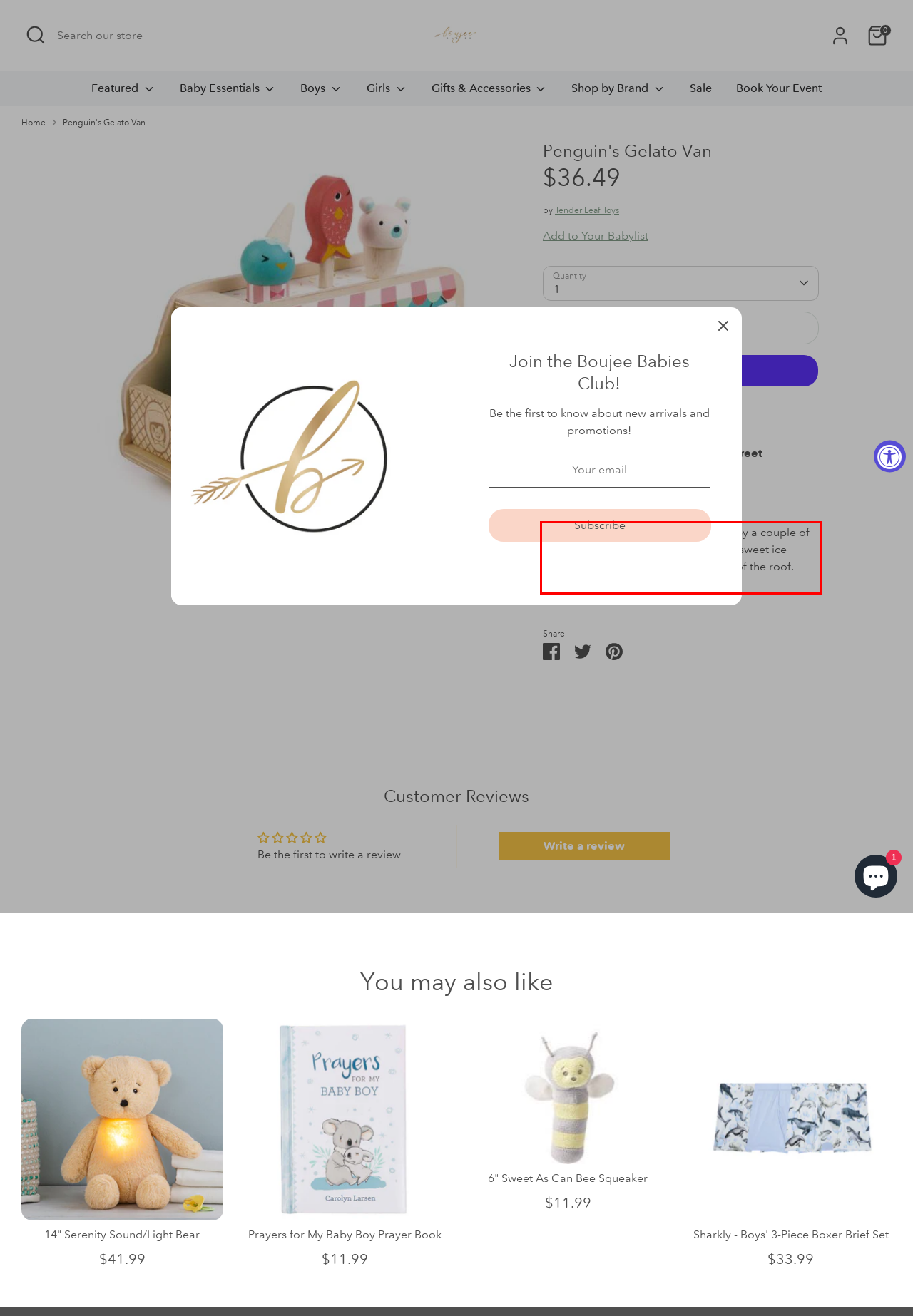There is a UI element on the webpage screenshot marked by a red bounding box. Extract and generate the text content from within this red box.

A quirky gelato ice cream van driven by a couple of pesky penguins...removable lid and 3 sweet ice creams to bring out and stand ontop of the roof. Penguin Driver is also removable.